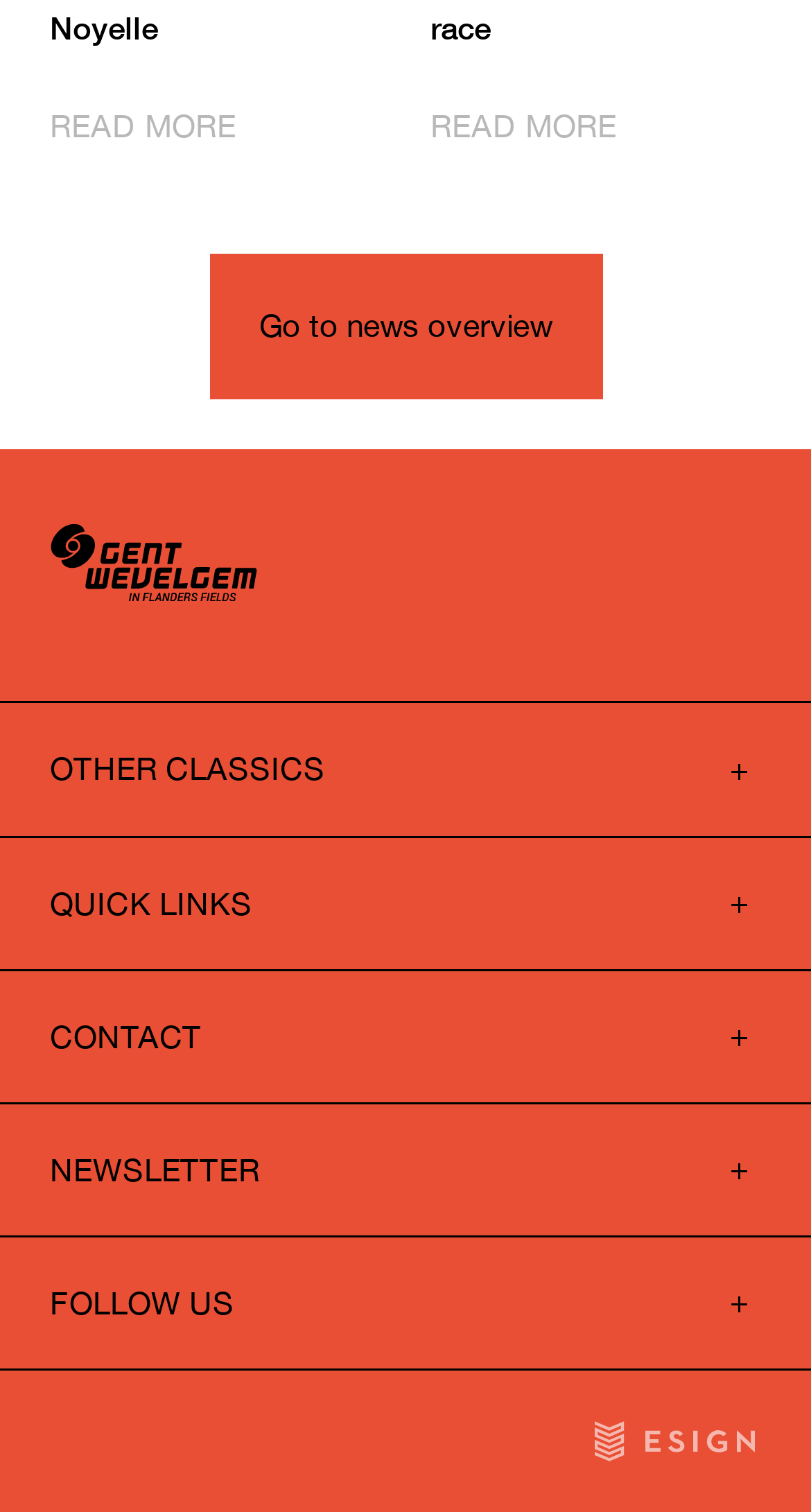Please identify the bounding box coordinates of the element's region that I should click in order to complete the following instruction: "Explore other classics". The bounding box coordinates consist of four float numbers between 0 and 1, i.e., [left, top, right, bottom].

[0.062, 0.499, 0.401, 0.519]